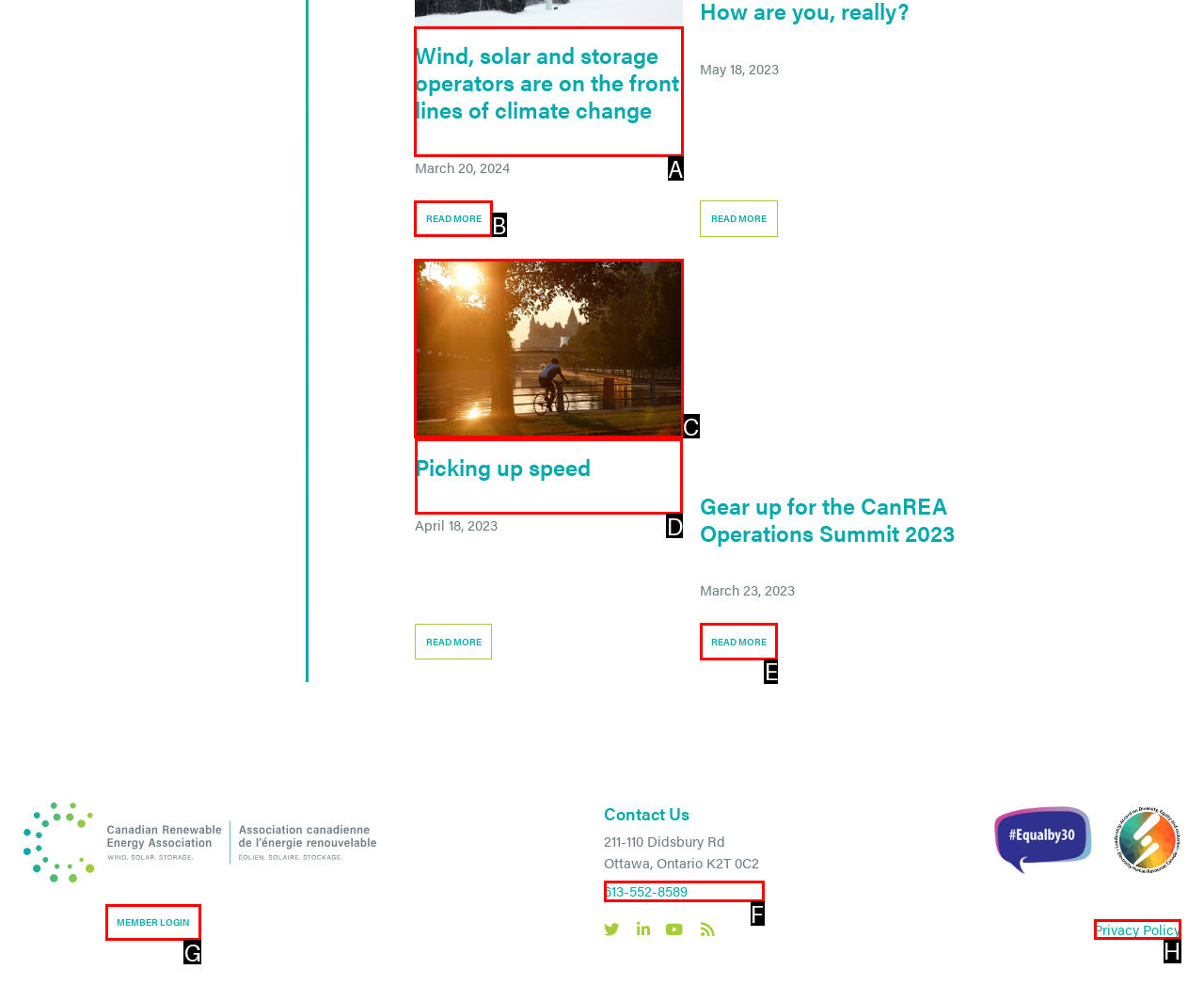Choose the HTML element to click for this instruction: Learn about picking up speed Answer with the letter of the correct choice from the given options.

D